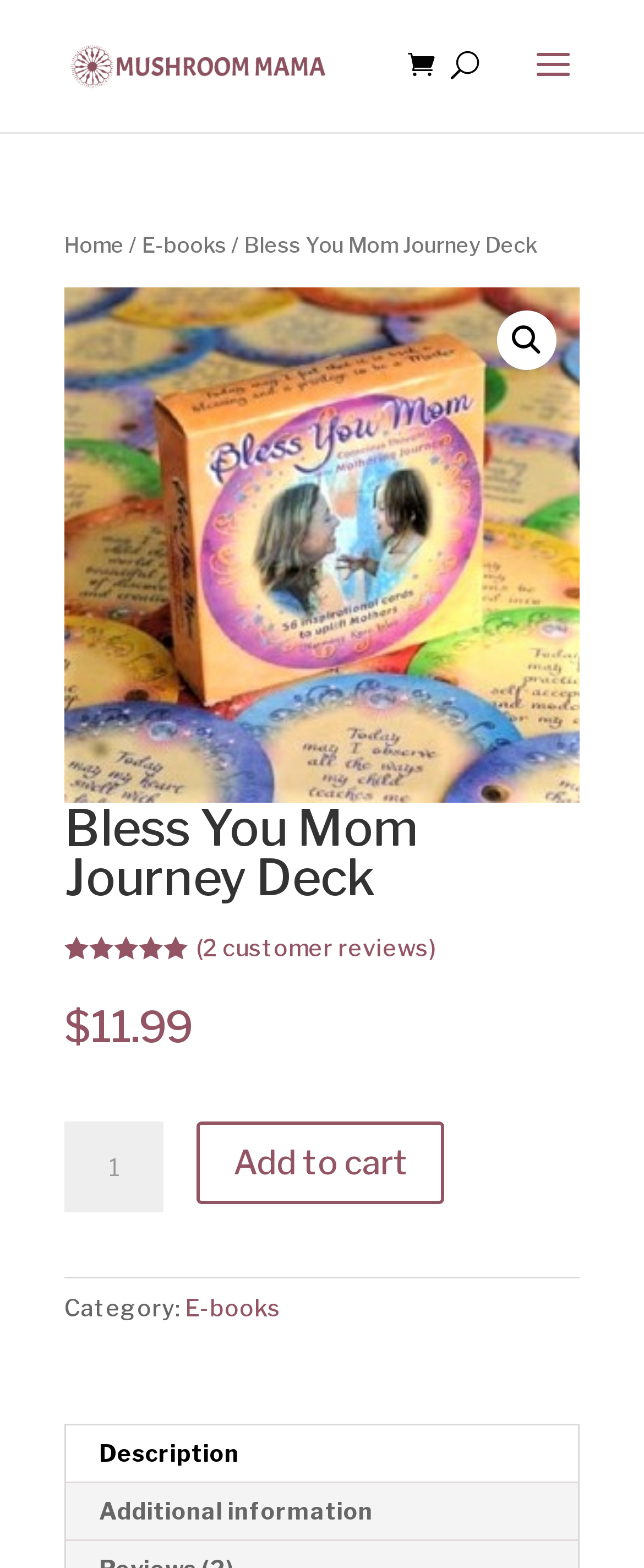What is the category of the product?
Based on the screenshot, provide your answer in one word or phrase.

E-books